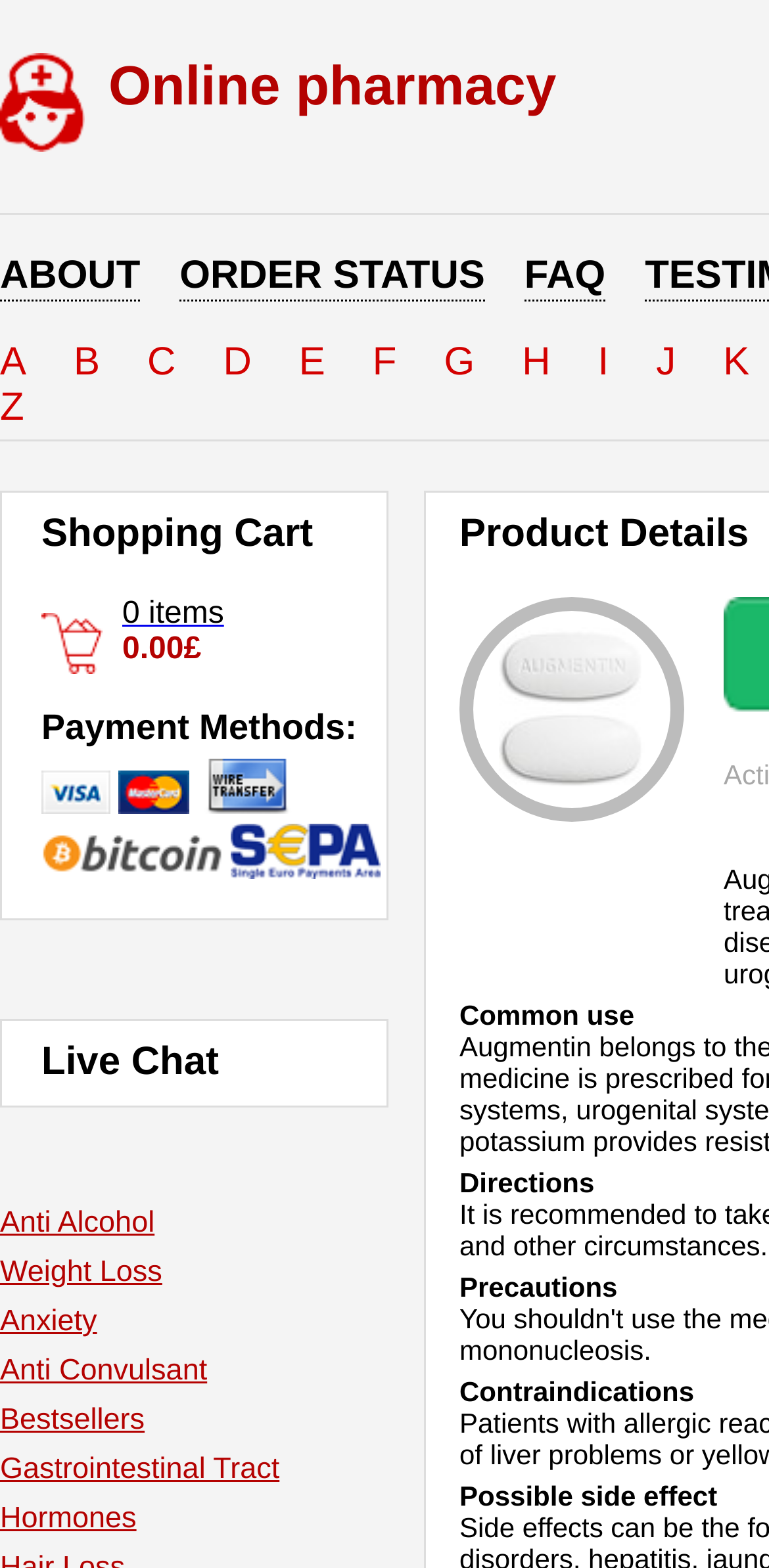Identify the bounding box coordinates for the region of the element that should be clicked to carry out the instruction: "View shopping cart". The bounding box coordinates should be four float numbers between 0 and 1, i.e., [left, top, right, bottom].

[0.054, 0.327, 0.503, 0.356]